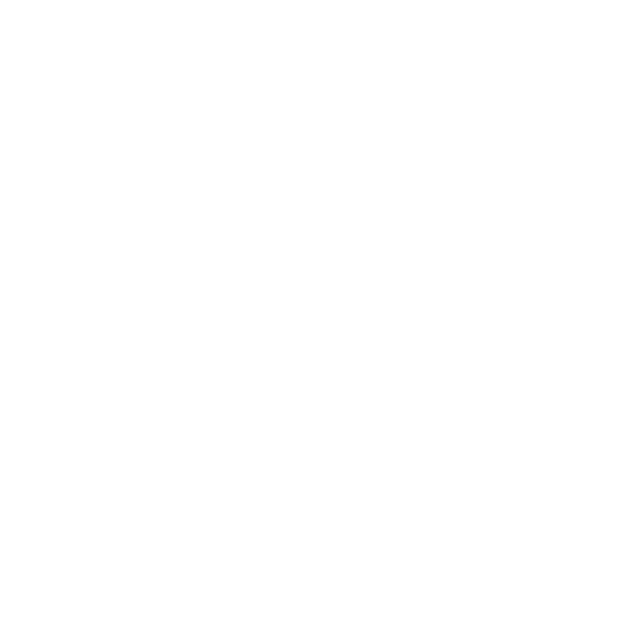What is the background of the image?
Please use the image to provide an in-depth answer to the question.

The caption states that the composition emphasizes the woman's features, with a clean background that enhances focus on her face, making it a standout element in the gallery.